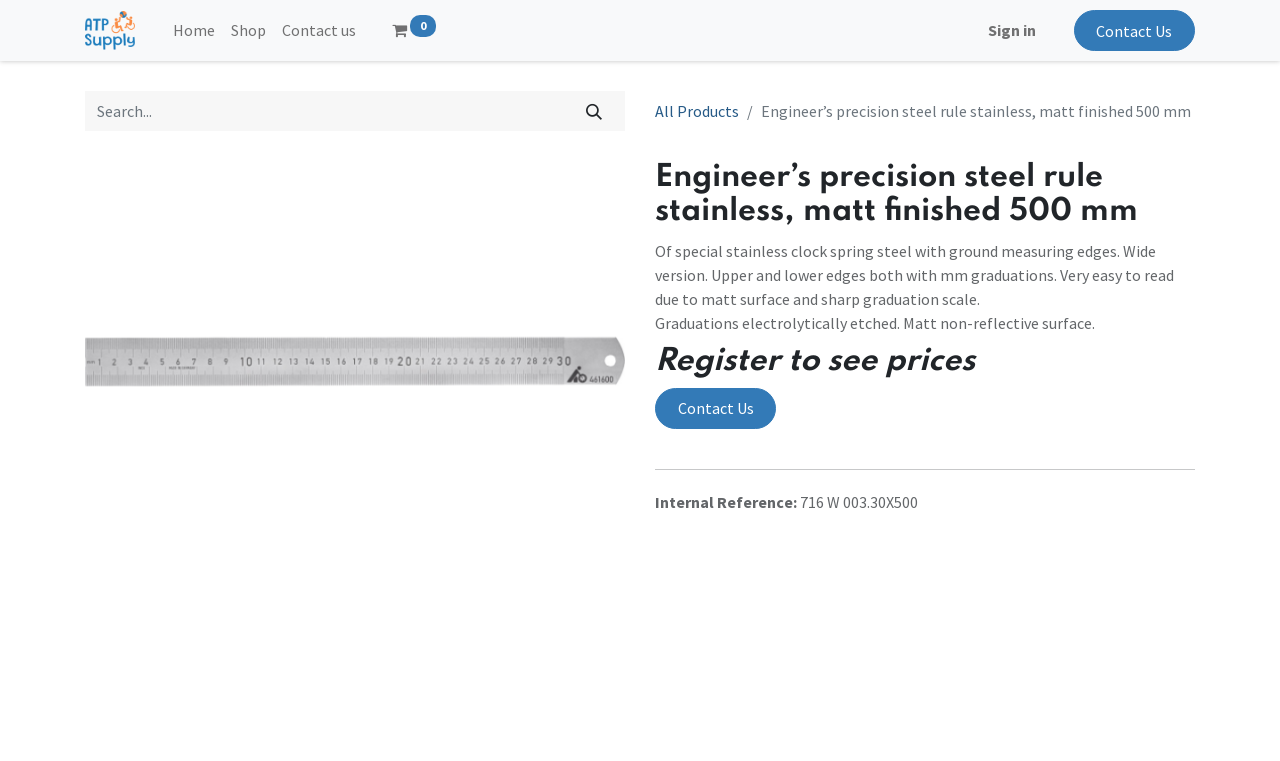What is the internal reference number of the product?
Refer to the image and give a detailed answer to the query.

The internal reference number is mentioned in the product details section, which is '716 W 003.30X500'.